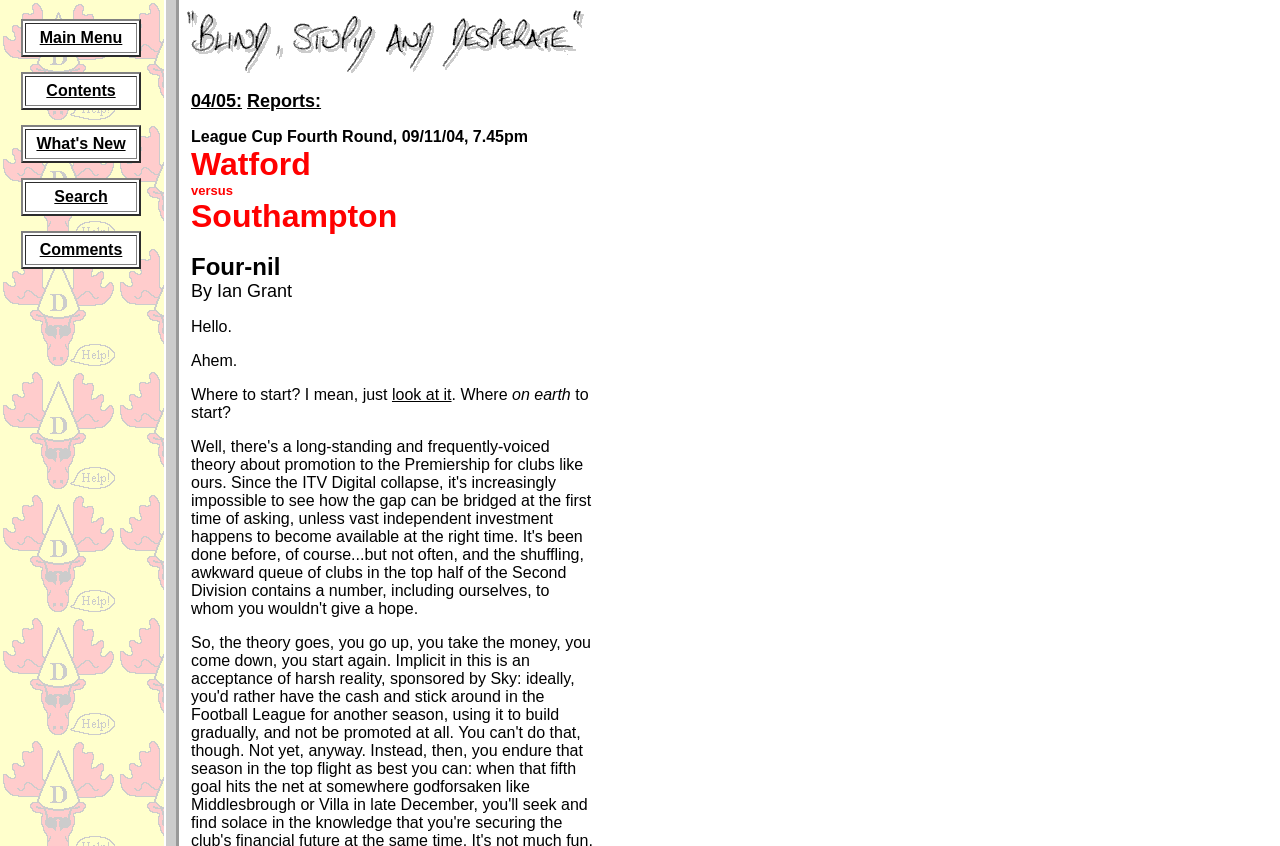Find the bounding box coordinates of the clickable area required to complete the following action: "Click on Main Menu".

[0.031, 0.034, 0.096, 0.054]